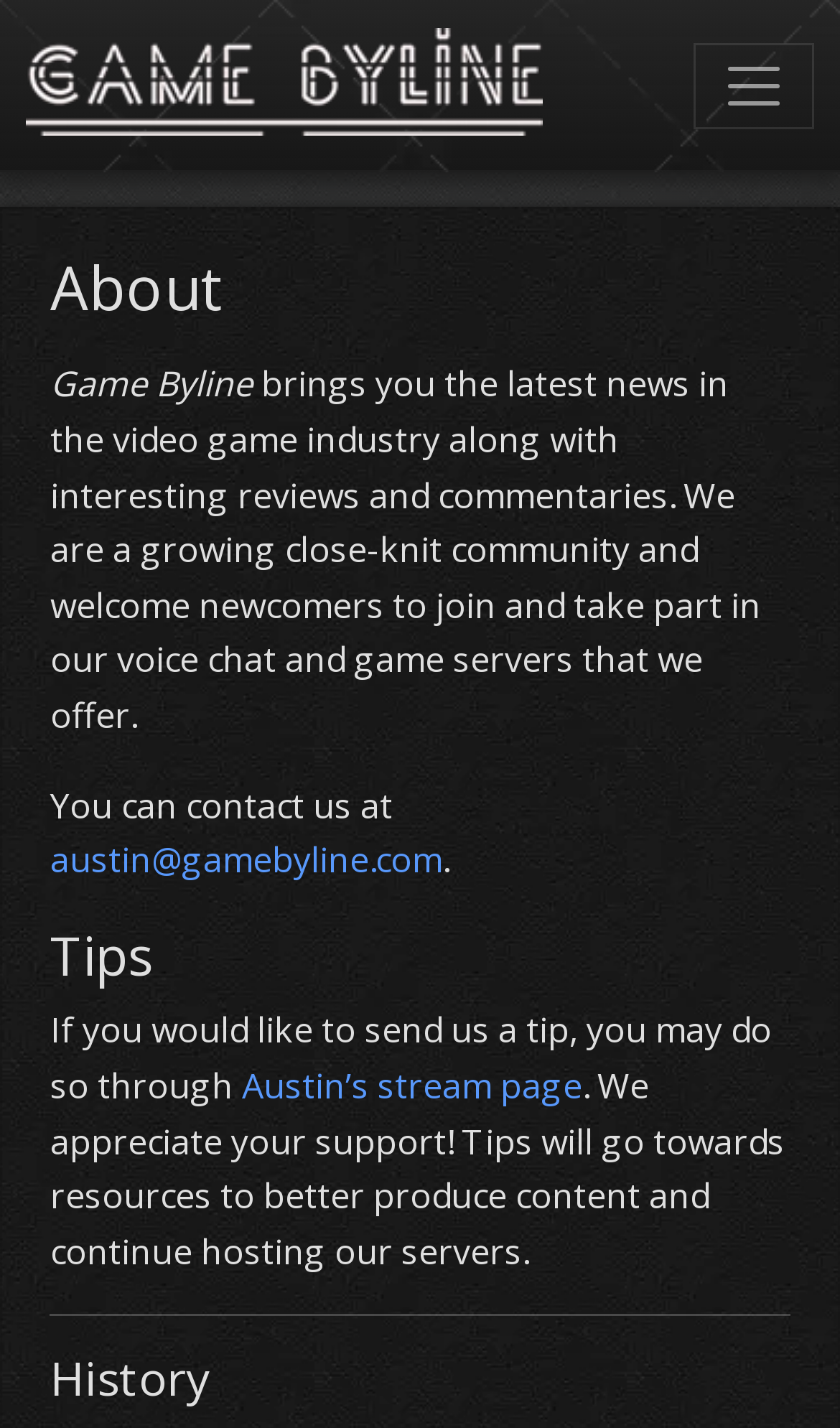Offer an in-depth caption of the entire webpage.

The webpage is about Game Byline, a community-driven platform that focuses on the video game industry. At the top-left corner, there is a link and an image, both labeled "Game Byline", which likely serve as the website's logo. 

To the top-right, there is a button labeled "Toggle navigation" that controls a navigation bar. Below this button, there is a heading that reads "About", followed by a brief description of Game Byline, which mentions that it provides the latest news, reviews, and commentaries, and welcomes newcomers to join their community.

Further down, there is a section that provides contact information, including an email address "austin@gamebyline.com". Below this, there is a heading labeled "Tips", which explains how to send tips to the website and how these tips will be used to improve content production and server hosting.

Finally, at the bottom, there is a section labeled "History", although its content is not provided. Throughout the webpage, the text is organized in a clear and readable manner, with headings and paragraphs that make it easy to navigate and understand the content.